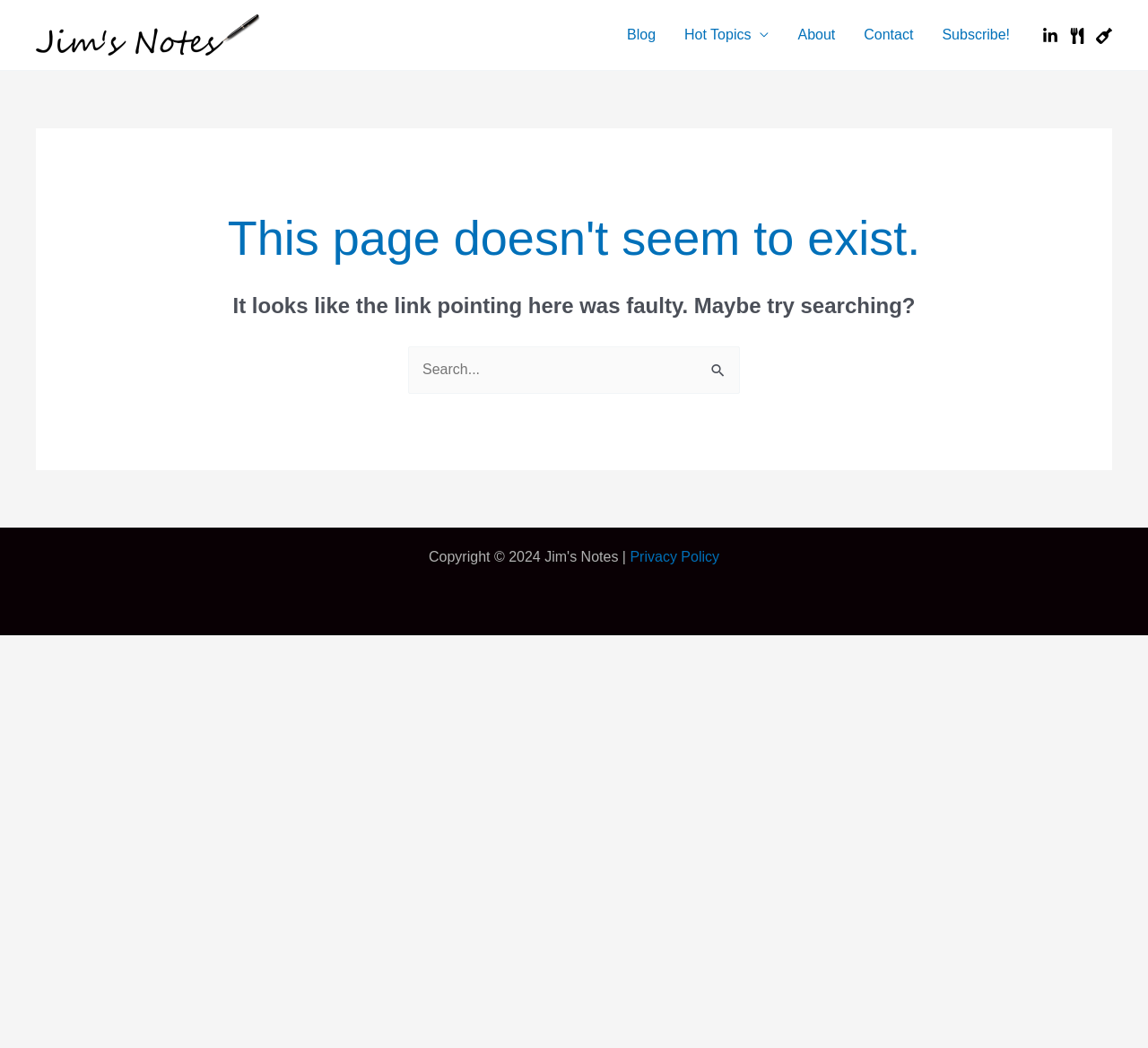What is the purpose of the search box?
Please provide a single word or phrase as the answer based on the screenshot.

To search the website